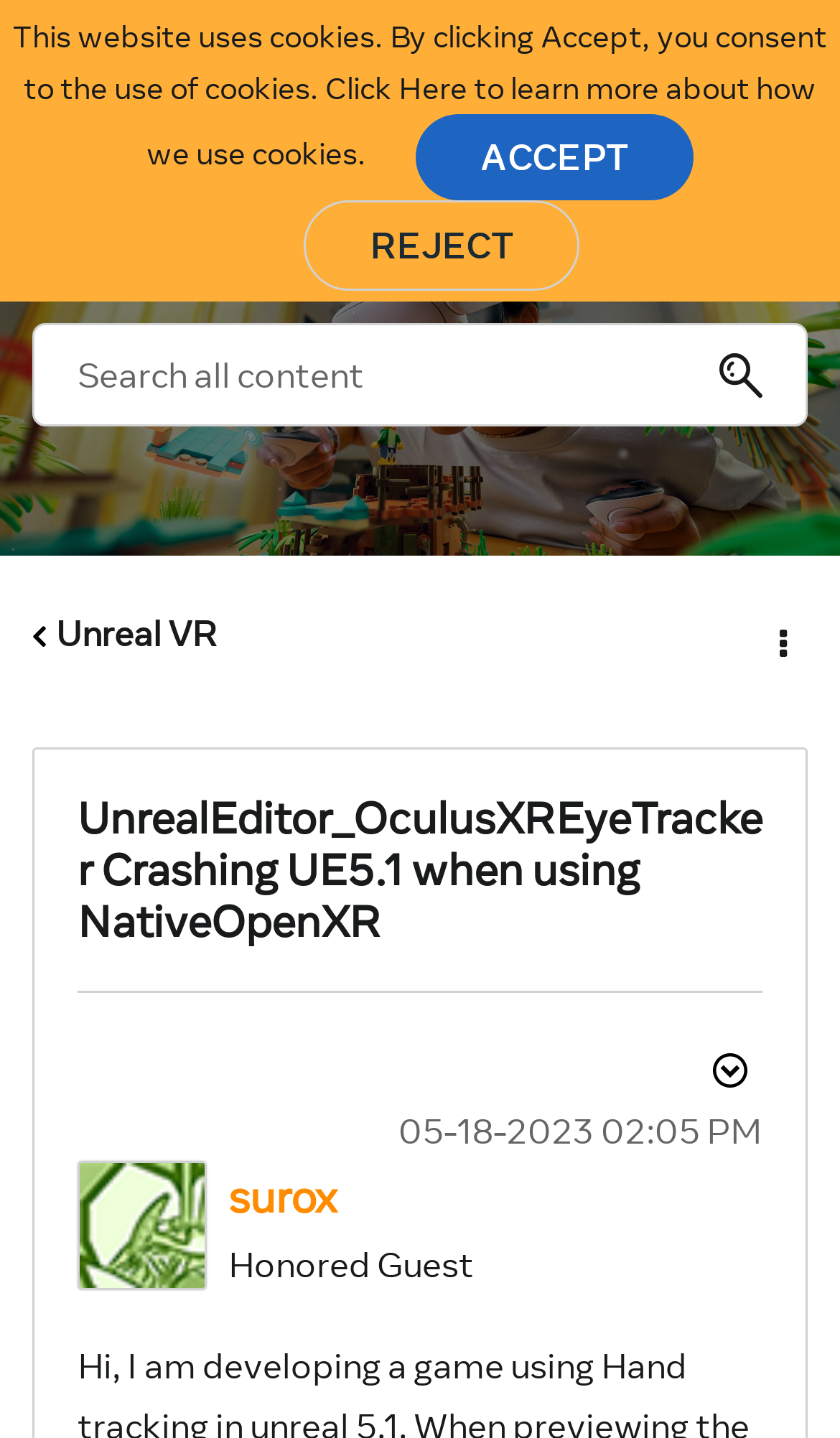Offer a detailed explanation of the webpage layout and contents.

This webpage appears to be a forum post on the Meta Community Forums. At the top, there is a notification about the website using cookies, with a link to learn more and buttons to accept or reject the use of cookies. Below this, there is a navigation bar with a button to browse and a search bar with a search button.

The main content of the page is a forum post titled "UnrealEditor_OculusXREyeTracker Crashing UE5.1 when using NativeOpenXR" with an image of the user's profile picture, surox, to the left of the title. The post is authored by surox, who is labeled as an "Honored Guest". The post date and time, "05-18-2023 02:05 PM", are displayed below the author's name.

To the right of the post title, there is a button to show the post option menu. Below the post, there is a navigation section with breadcrumbs, showing the path "Unreal VR" and an options button.